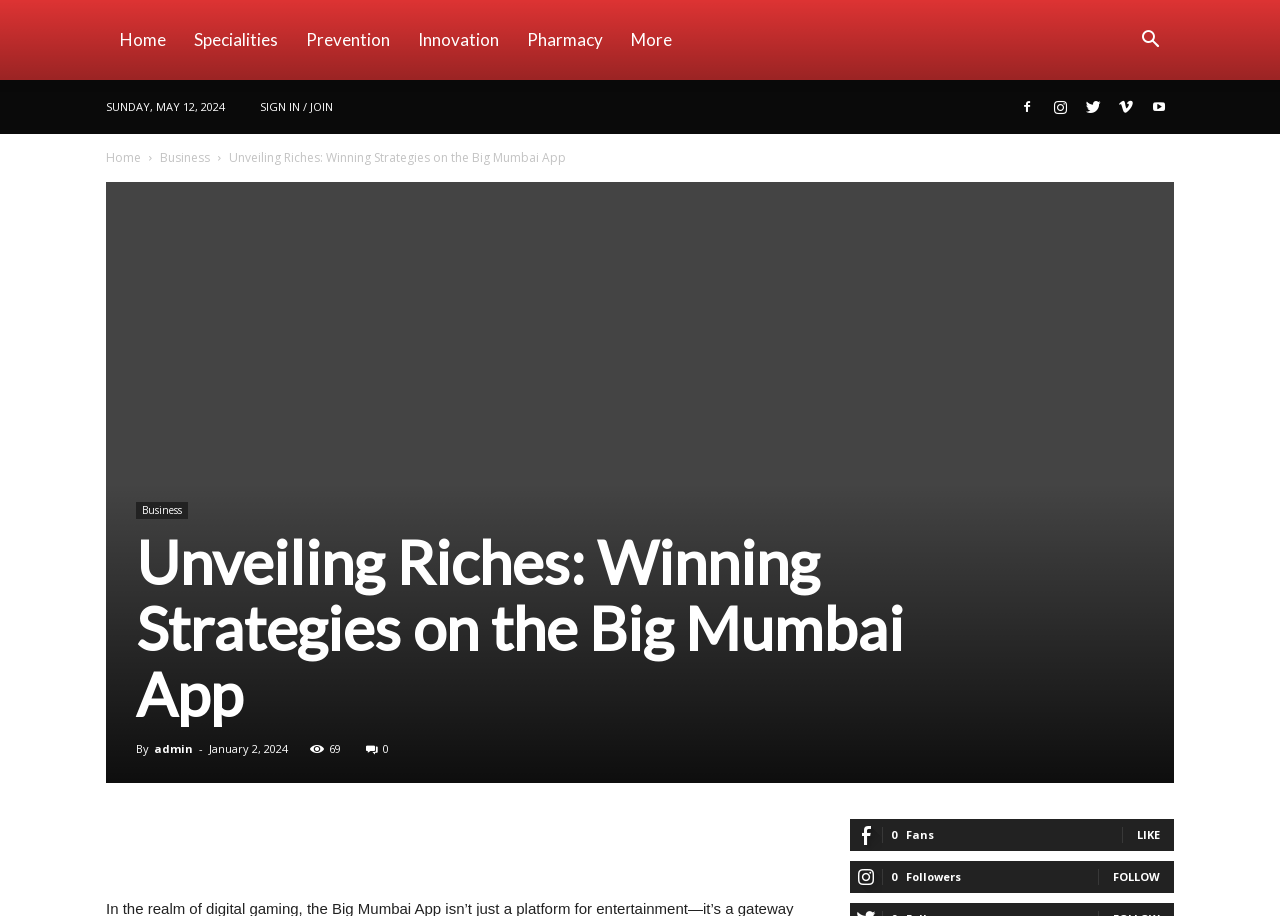Could you highlight the region that needs to be clicked to execute the instruction: "Like the post"?

[0.888, 0.903, 0.906, 0.919]